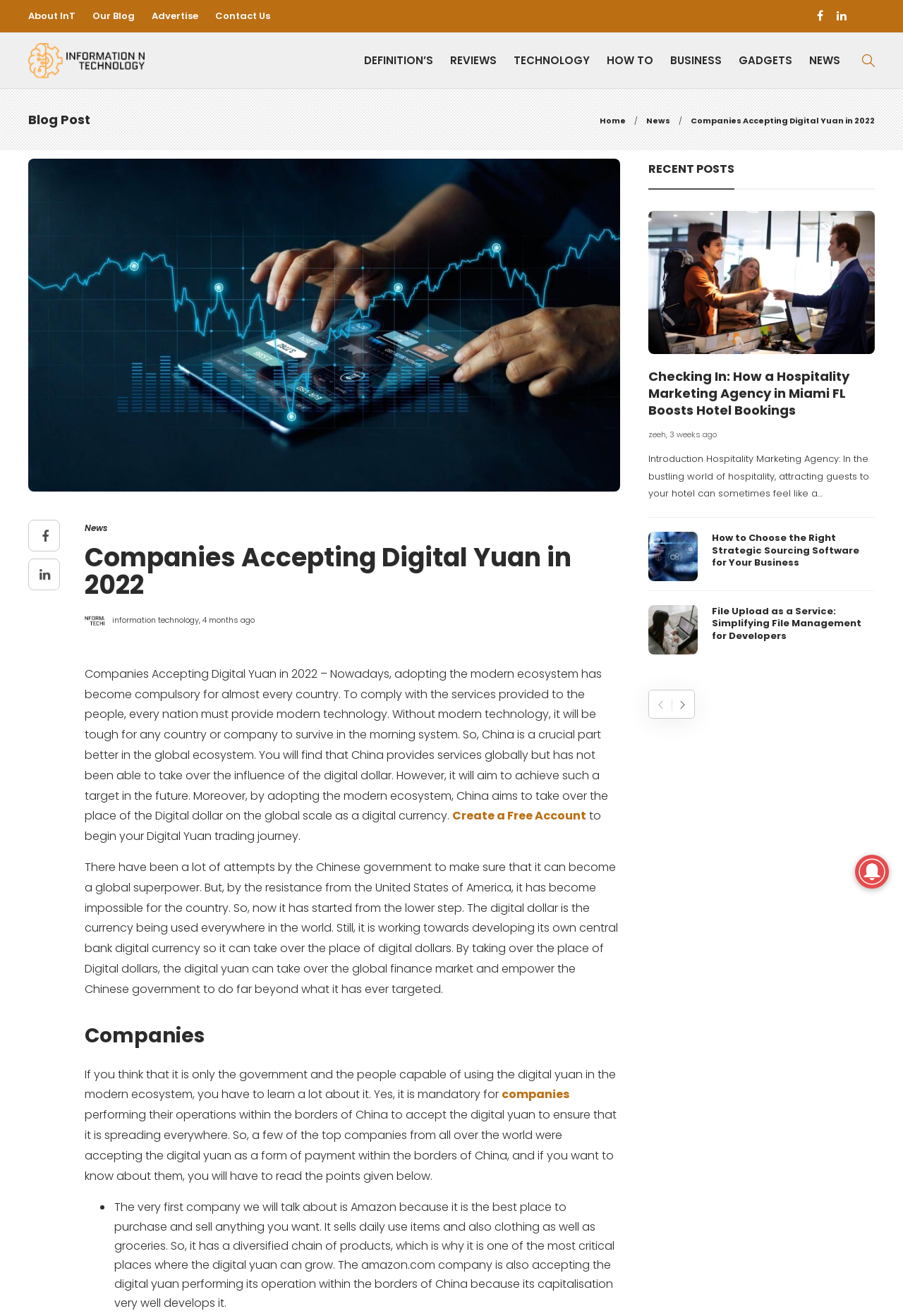Please provide the bounding box coordinates in the format (top-left x, top-left y, bottom-right x, bottom-right y). Remember, all values are floating point numbers between 0 and 1. What is the bounding box coordinate of the region described as: 4 months ago

[0.224, 0.467, 0.282, 0.475]